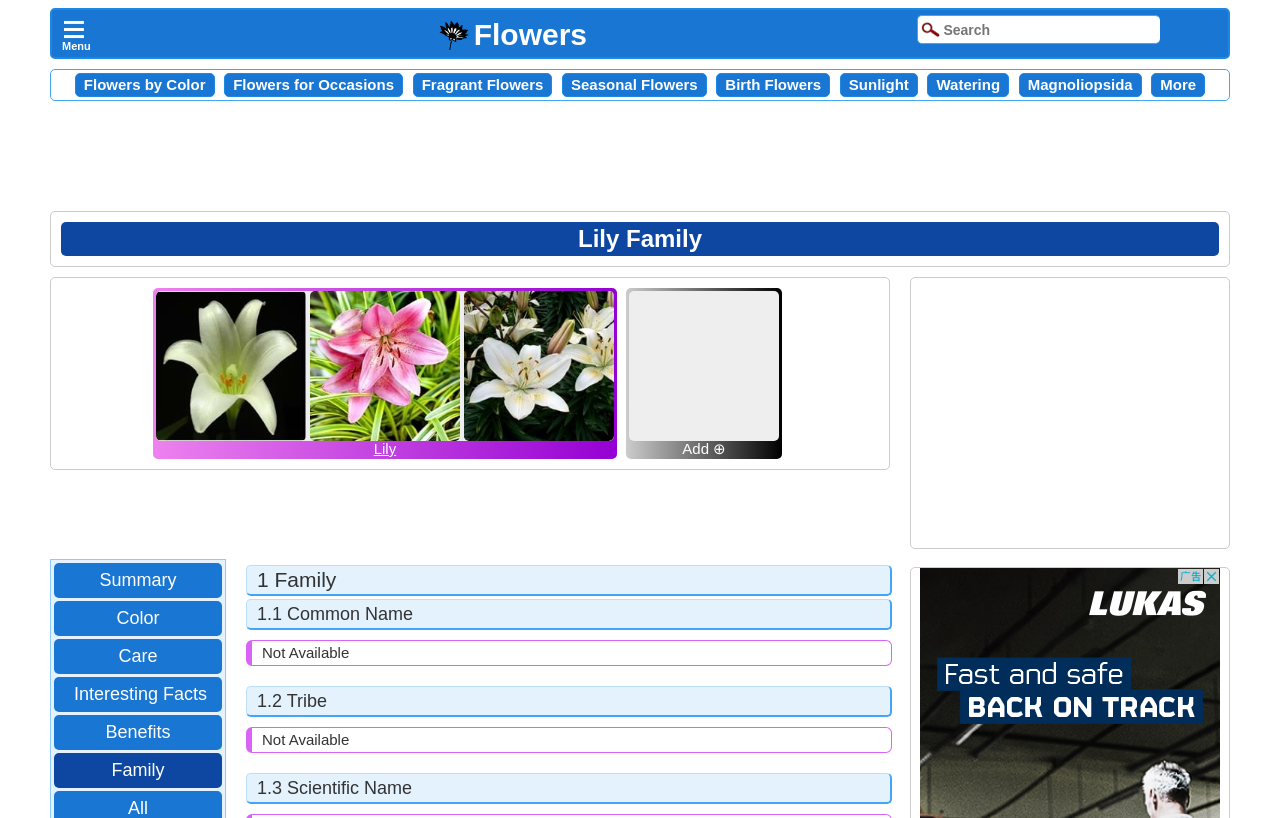Refer to the screenshot and give an in-depth answer to this question: How many images are shown on the webpage?

The number of images can be determined by counting the image elements, including the 'Flowervs Image' and the three 'ND' images, making a total of 4 images.